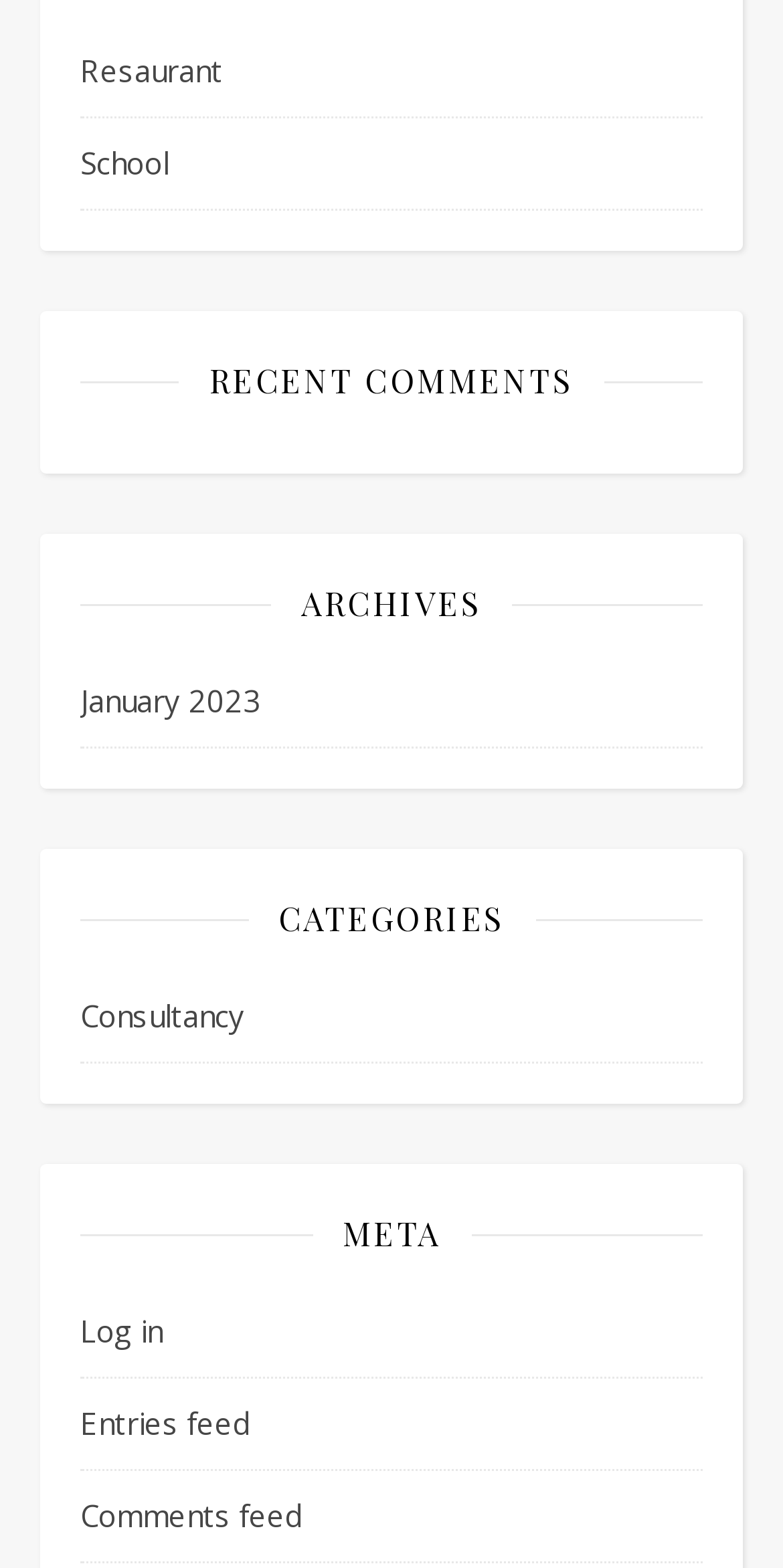Find the bounding box coordinates of the element I should click to carry out the following instruction: "Check recent comments".

[0.267, 0.224, 0.733, 0.261]